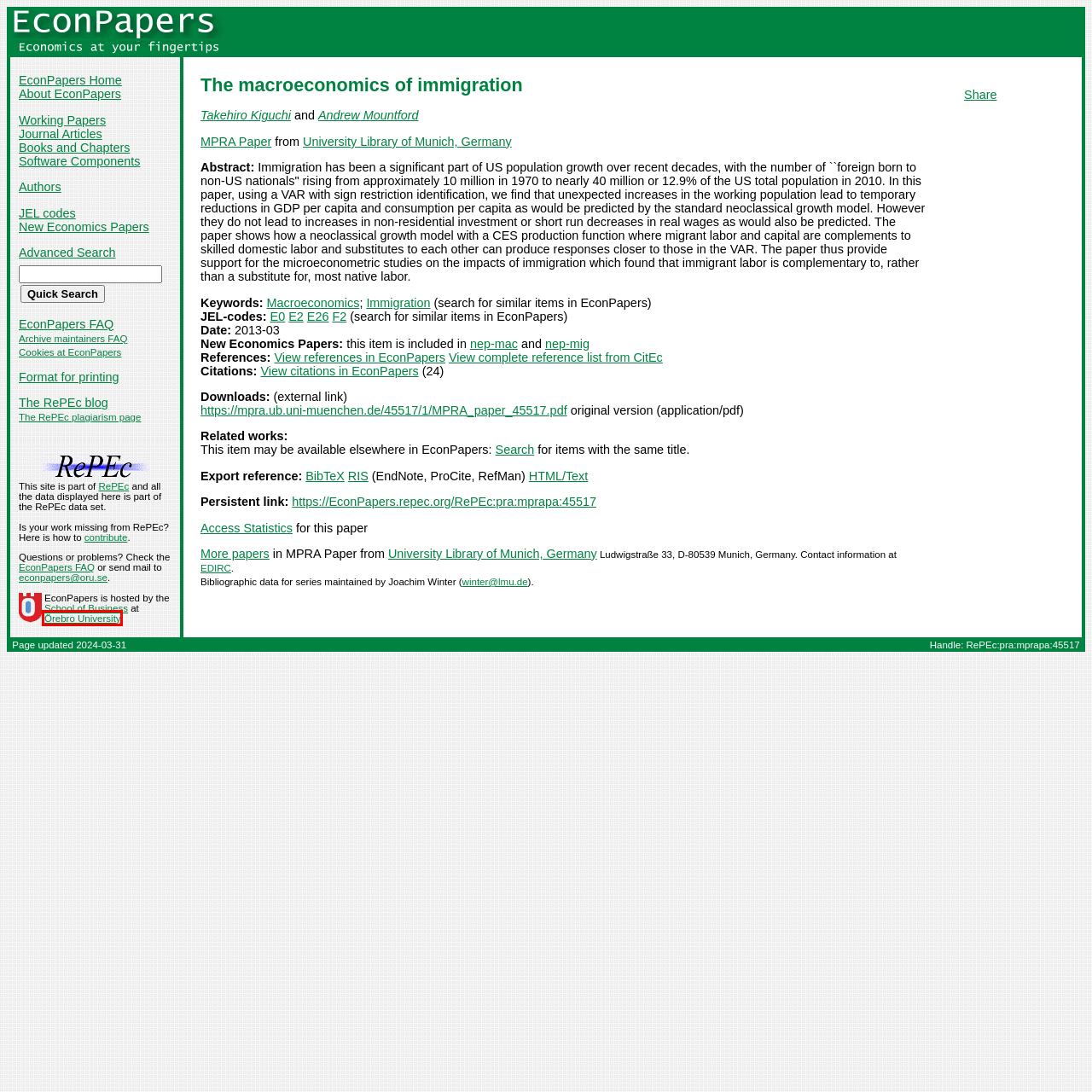You are presented with a screenshot of a webpage containing a red bounding box around a particular UI element. Select the best webpage description that matches the new webpage after clicking the element within the bounding box. Here are the candidates:
A. RePEc plagiarism page
B. Munich Personal RePEc Archive
C. The RePEc Blog | Information about Research Papers in Economics (RePEc)
D. Handelshögskolan vid Örebro universitet
E. Volkswirtschaftliche Fakultät, Ludwig-Maximilians-Universität München | EDIRC/RePEc
F. Örebro universitet - utbildning, forskning och innovation
G. EconPapers
H. RePEc: Research Papers in Economics

F